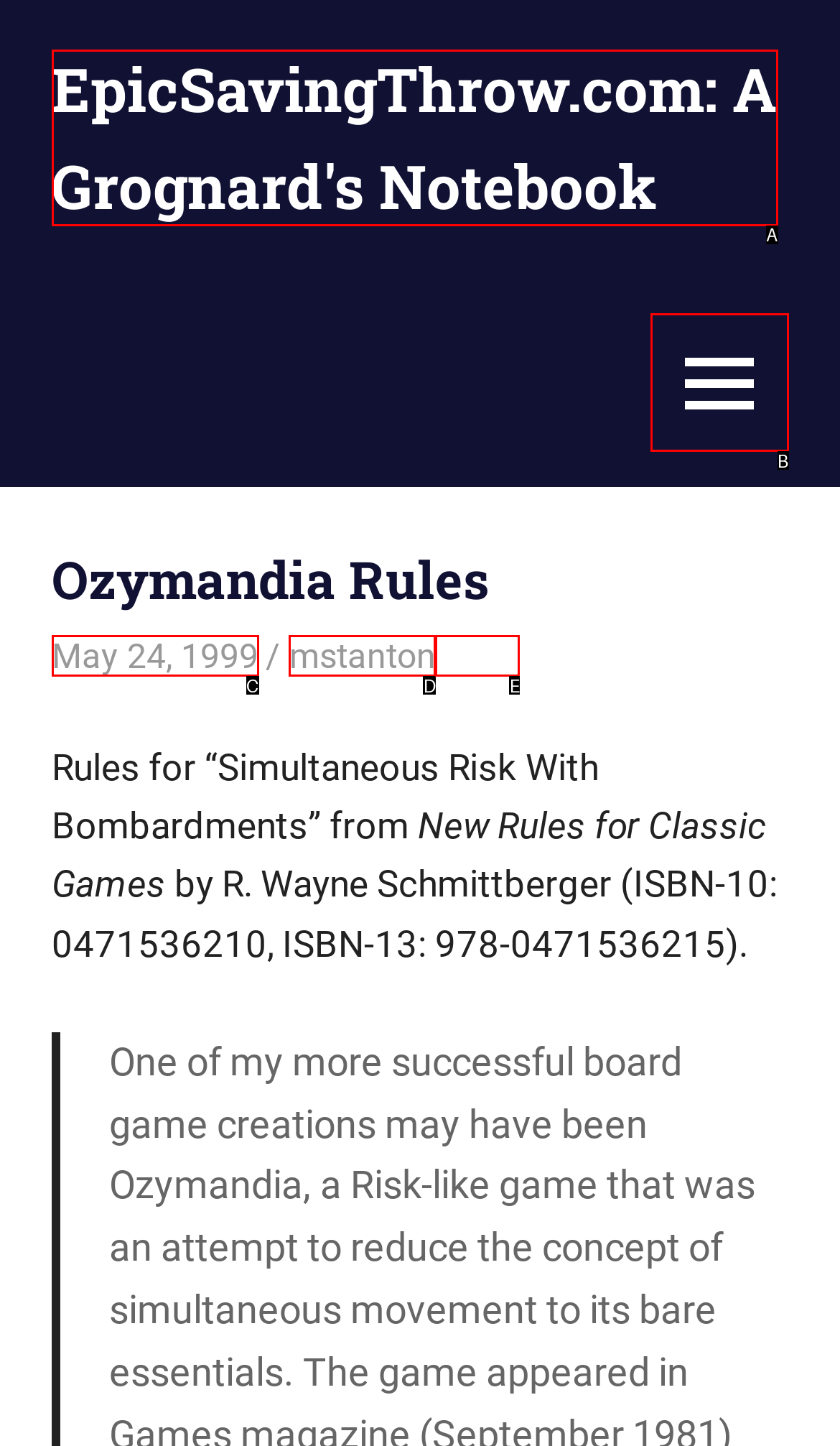Choose the option that aligns with the description: May 24, 1999
Respond with the letter of the chosen option directly.

C